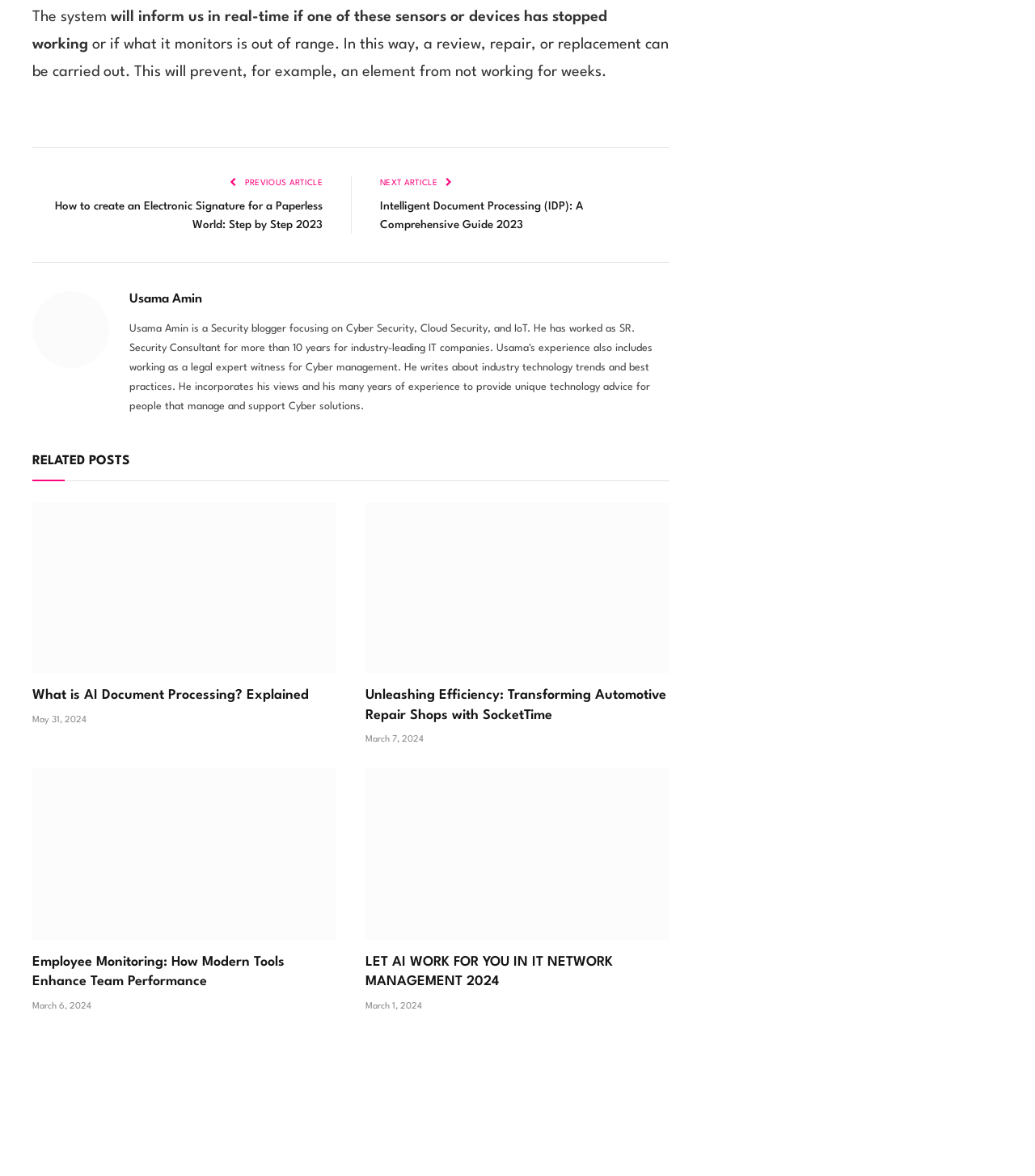Locate the UI element described by Privacy Policy in the provided webpage screenshot. Return the bounding box coordinates in the format (top-left x, top-left y, bottom-right x, bottom-right y), ensuring all values are between 0 and 1.

[0.417, 0.67, 0.501, 0.678]